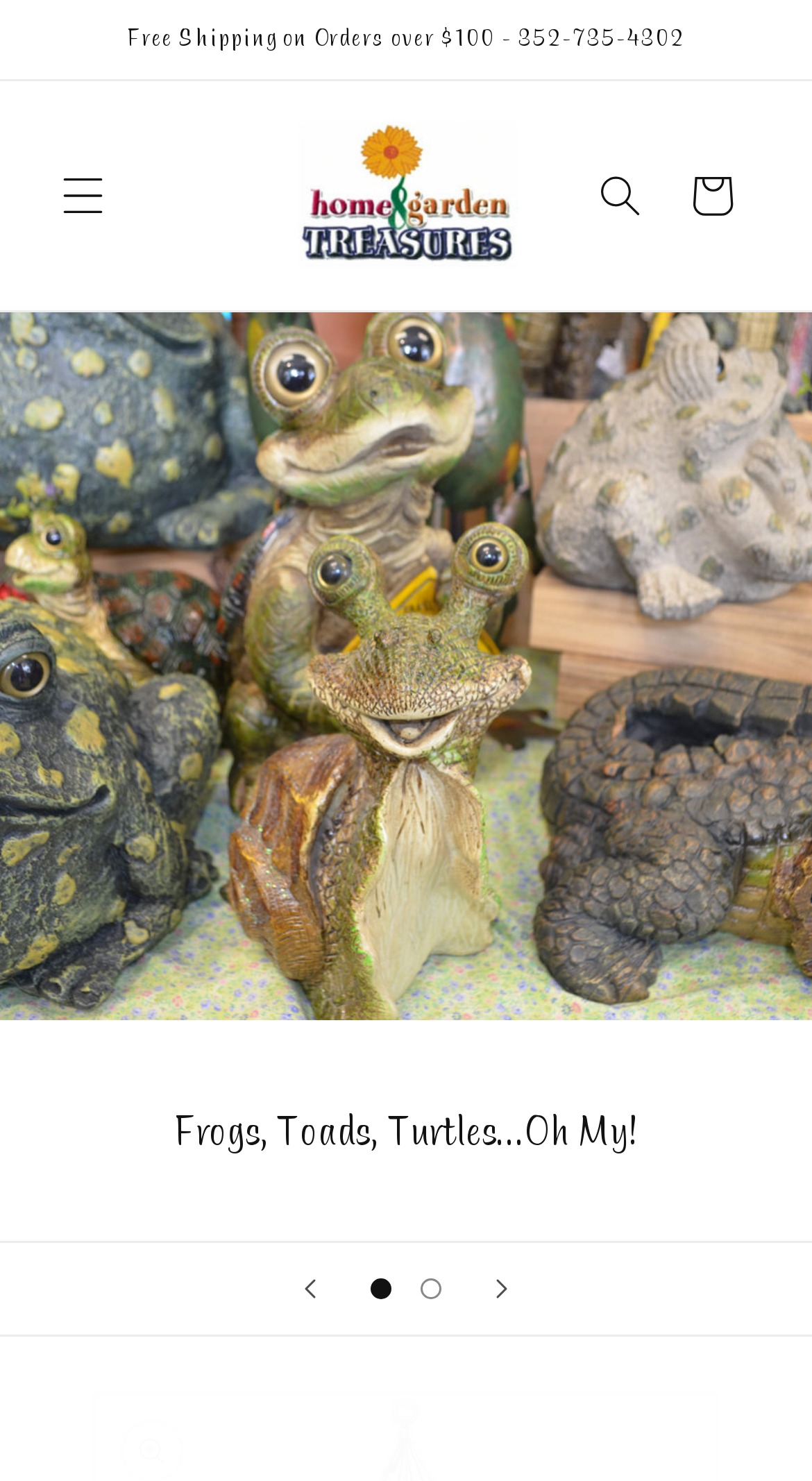What type of figurines are shown in the slideshow?
Please respond to the question with a detailed and well-explained answer.

The image in the slideshow has a description that mentions 'frog and turtle figurines', so the type of figurines shown are frog and turtle.